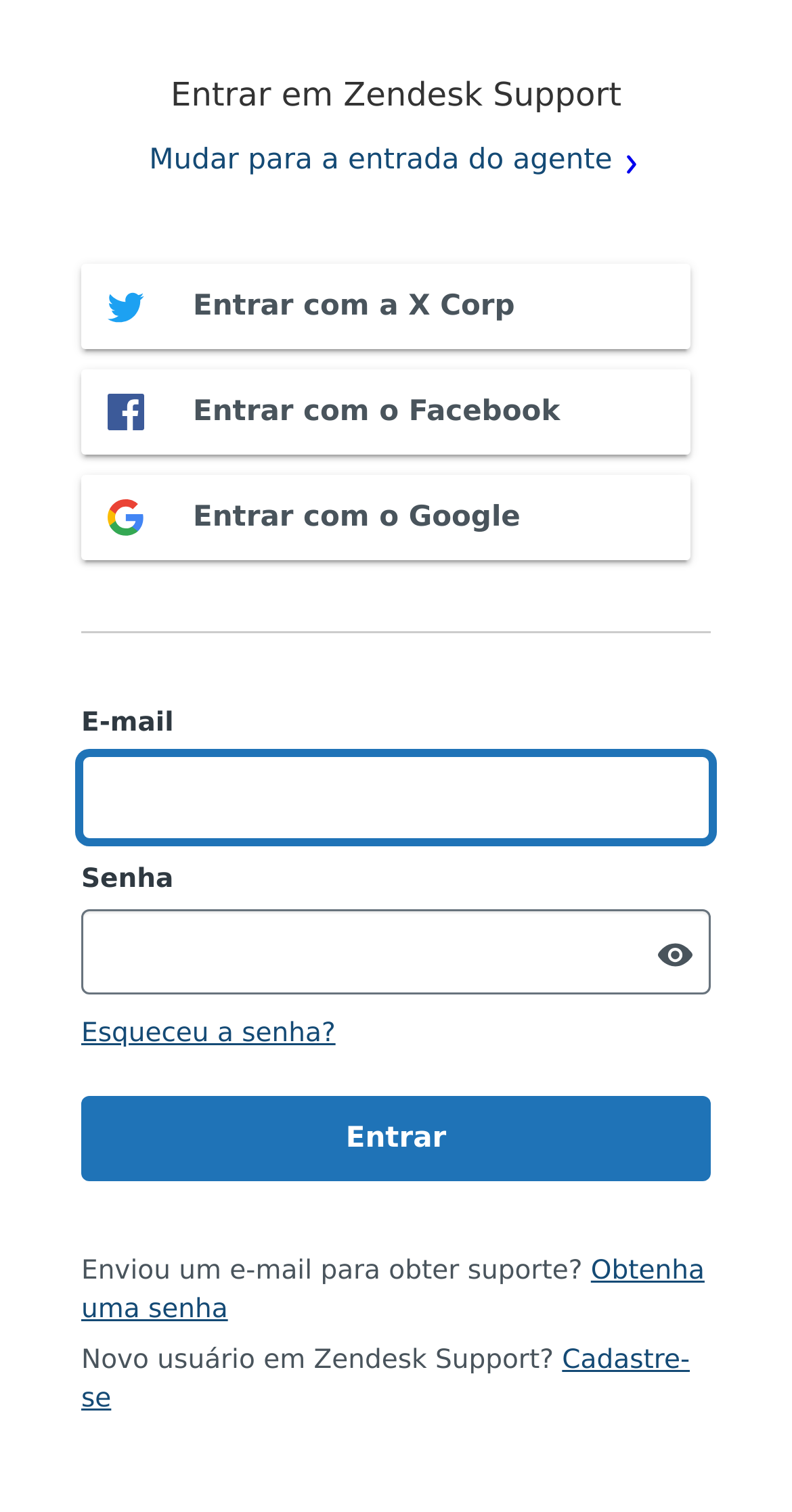Please identify the bounding box coordinates of the clickable region that I should interact with to perform the following instruction: "Browse E-commerce". The coordinates should be expressed as four float numbers between 0 and 1, i.e., [left, top, right, bottom].

None